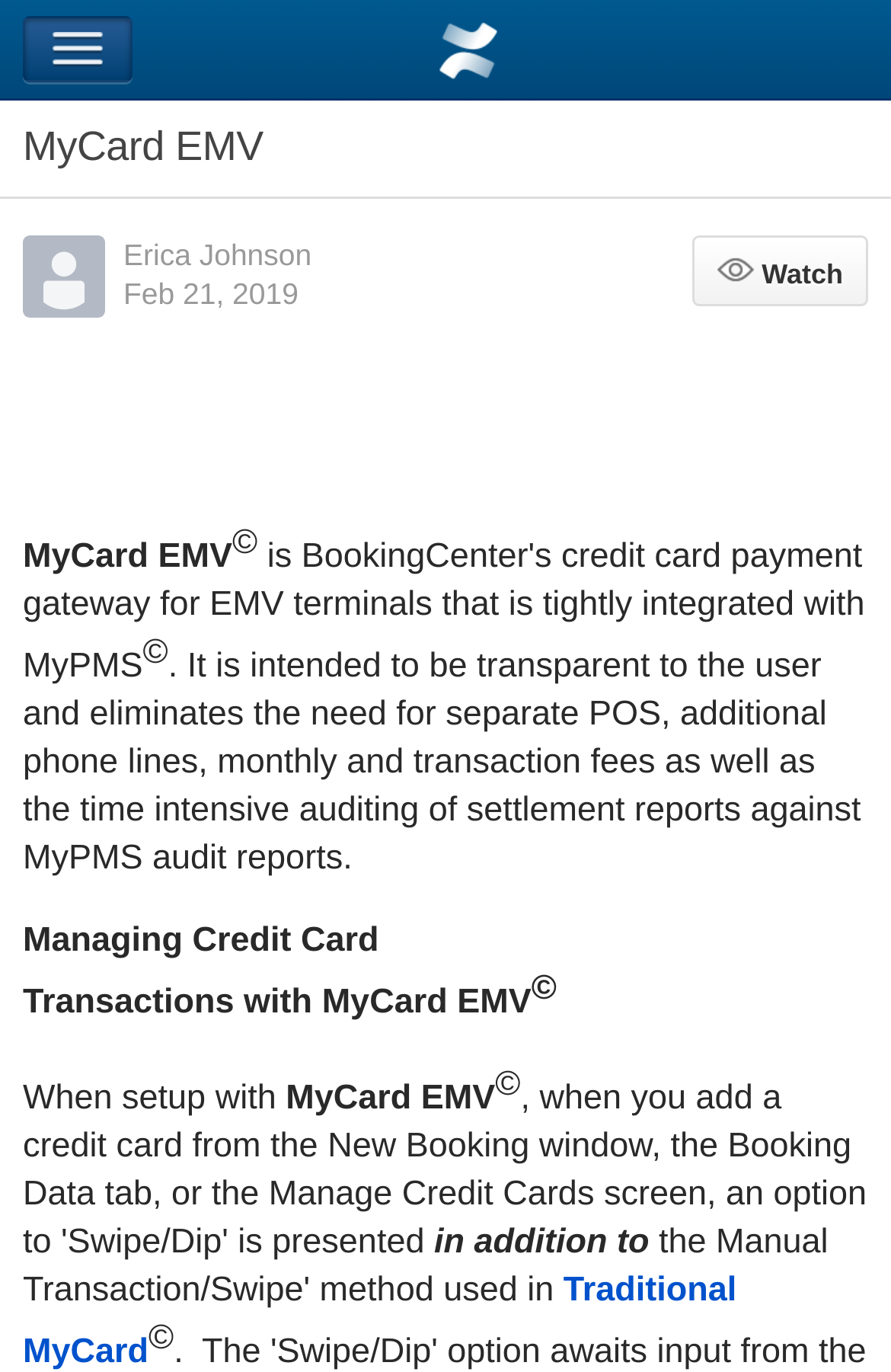Could you please study the image and provide a detailed answer to the question:
What is the date of the article?

The date of the article can be found by looking at the link element with the text 'Feb 21, 2019' which is located below the 'Authors avatar' image and next to the 'Erica Johnson' link.